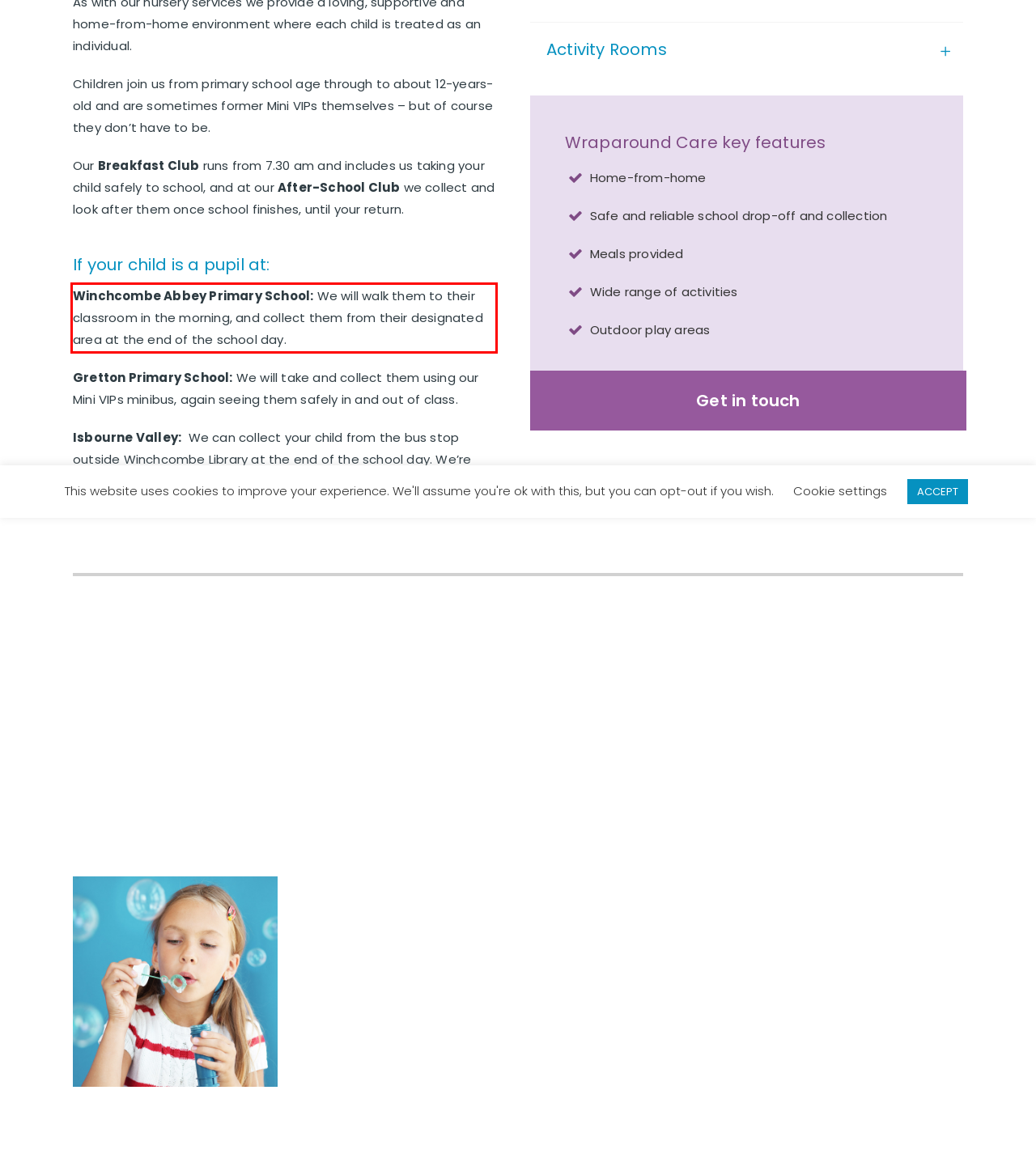You have a screenshot of a webpage with a red bounding box. Identify and extract the text content located inside the red bounding box.

Winchcombe Abbey Primary School: We will walk them to their classroom in the morning, and collect them from their designated area at the end of the school day.